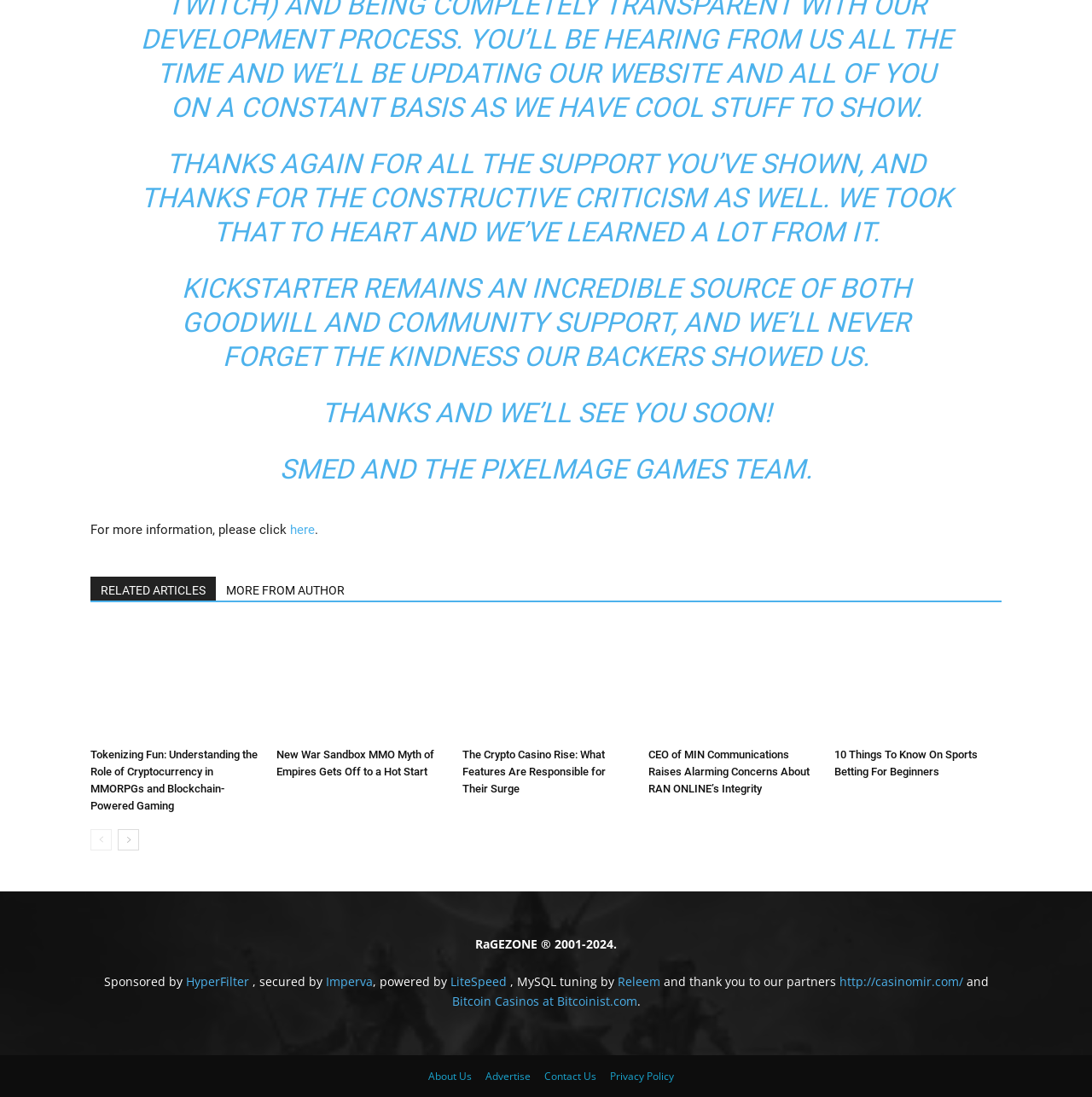How many related articles are shown?
Provide a short answer using one word or a brief phrase based on the image.

5